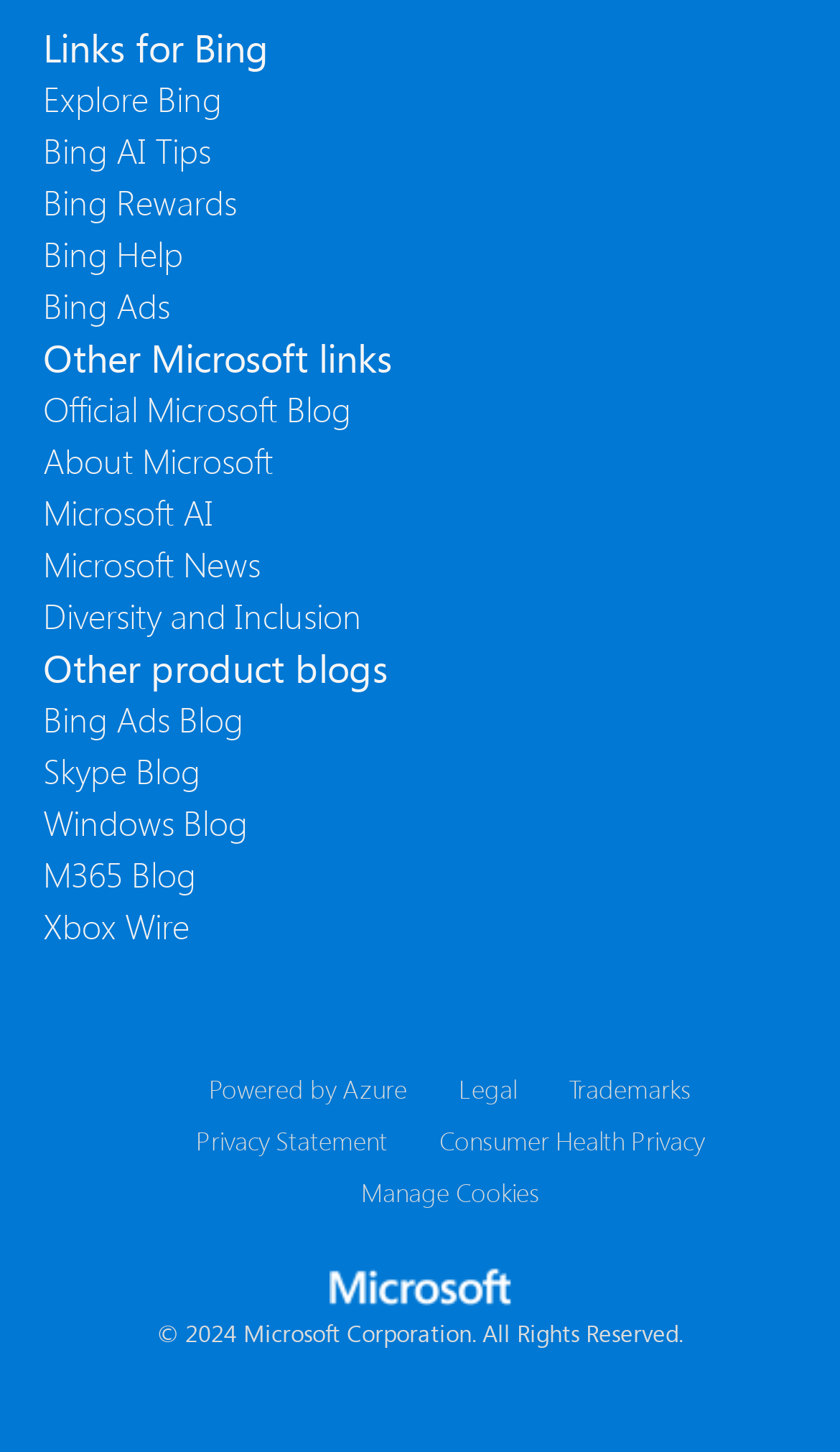Determine the coordinates of the bounding box that should be clicked to complete the instruction: "Read Microsoft News". The coordinates should be represented by four float numbers between 0 and 1: [left, top, right, bottom].

[0.051, 0.372, 0.31, 0.405]